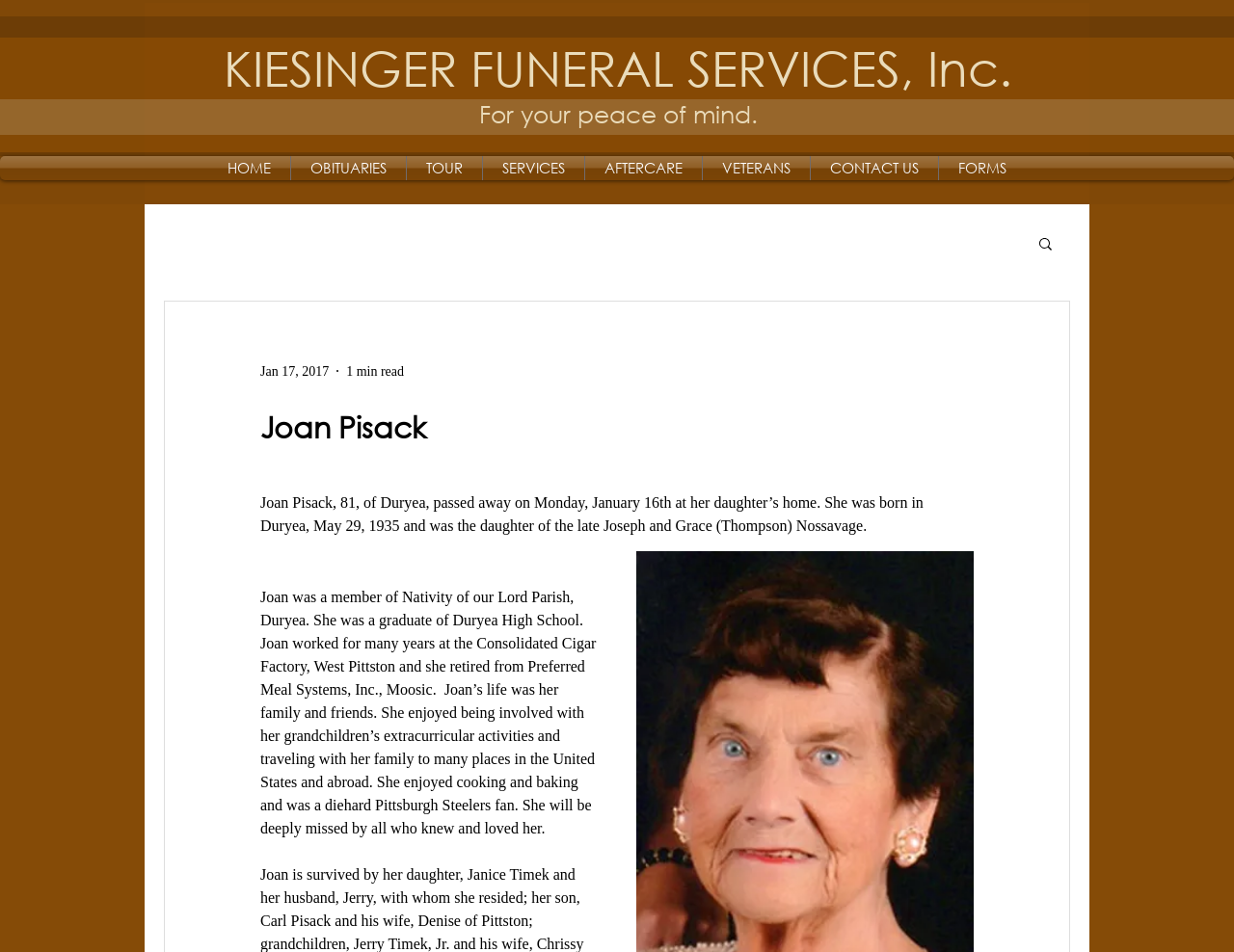What is the name of the funeral service?
Answer with a single word or short phrase according to what you see in the image.

KIESINGER FUNERAL SERVICES, Inc.